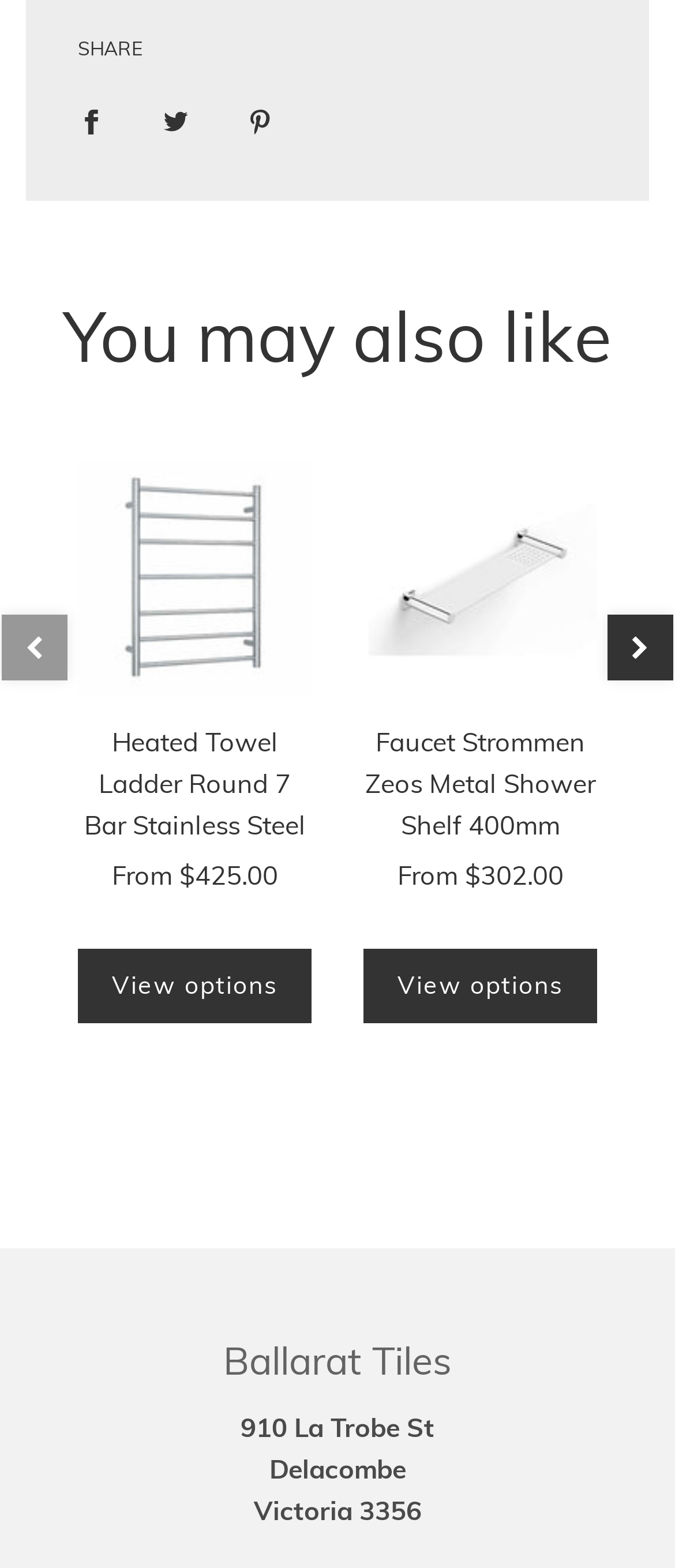Find the bounding box coordinates for the element that must be clicked to complete the instruction: "View options for Faucet Strommen Zeos Metal Shower Shelf". The coordinates should be four float numbers between 0 and 1, indicated as [left, top, right, bottom].

[0.538, 0.605, 0.885, 0.652]